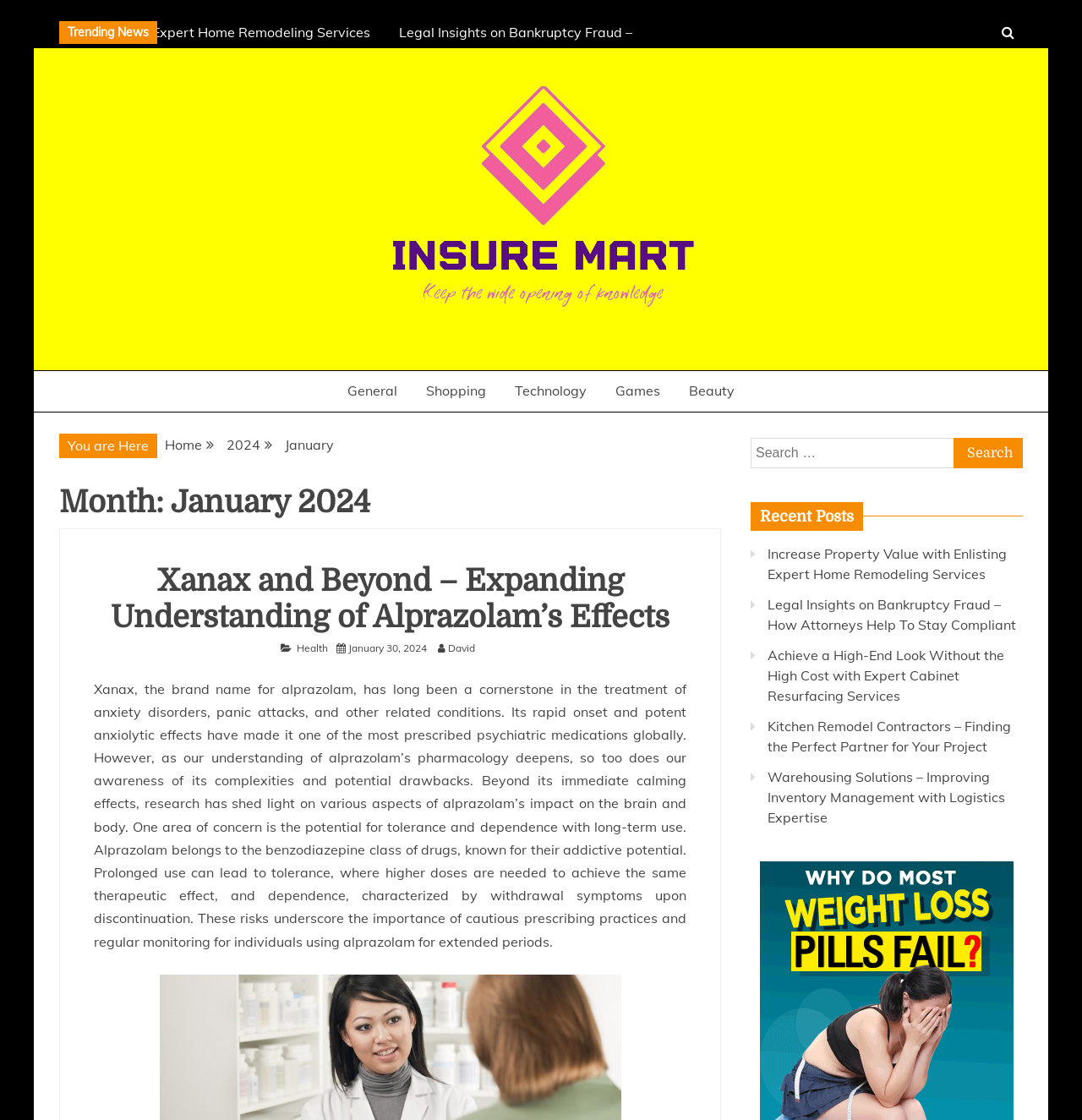What is the purpose of the search box?
Answer the question based on the image using a single word or a brief phrase.

To search for content on the website